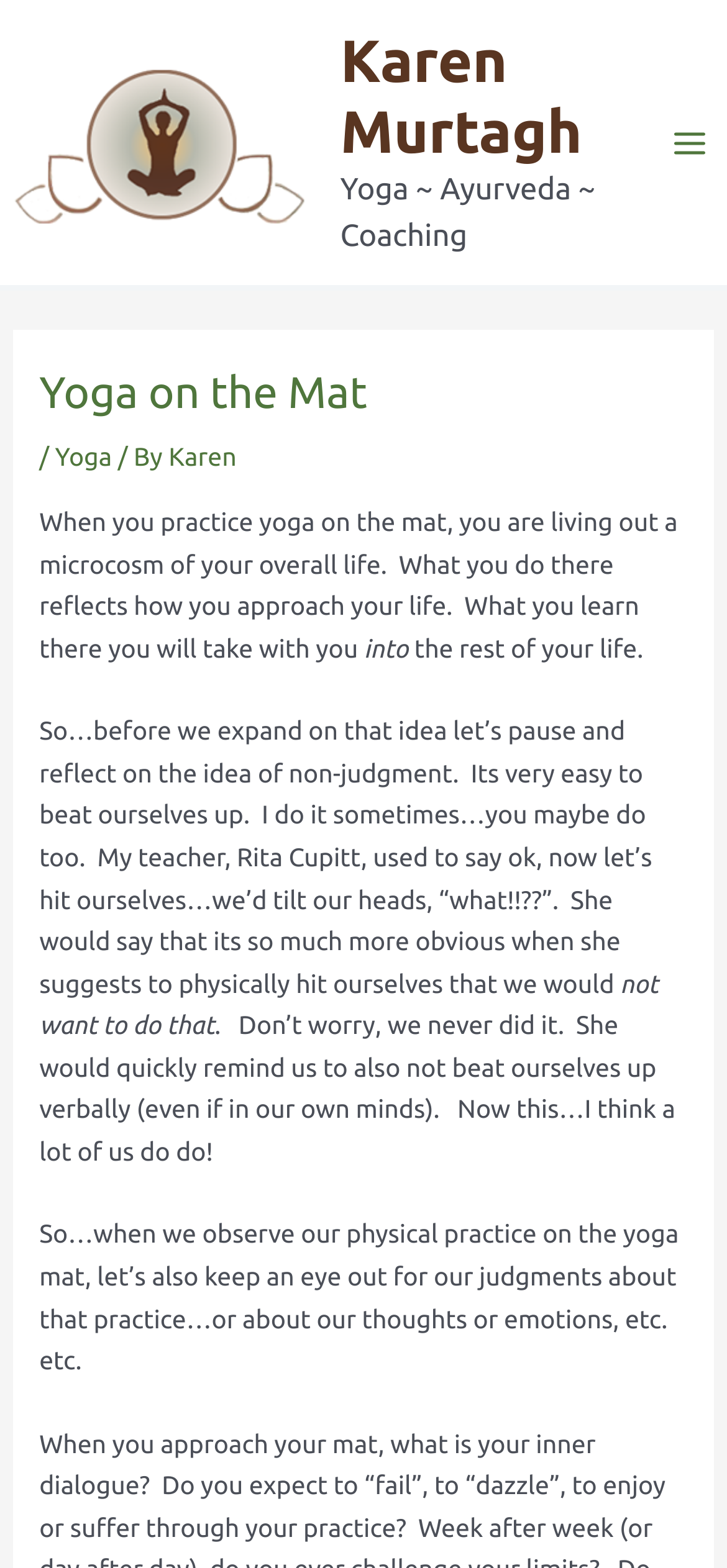Please respond to the question using a single word or phrase:
What is the main topic of the text?

Yoga practice and self-reflection